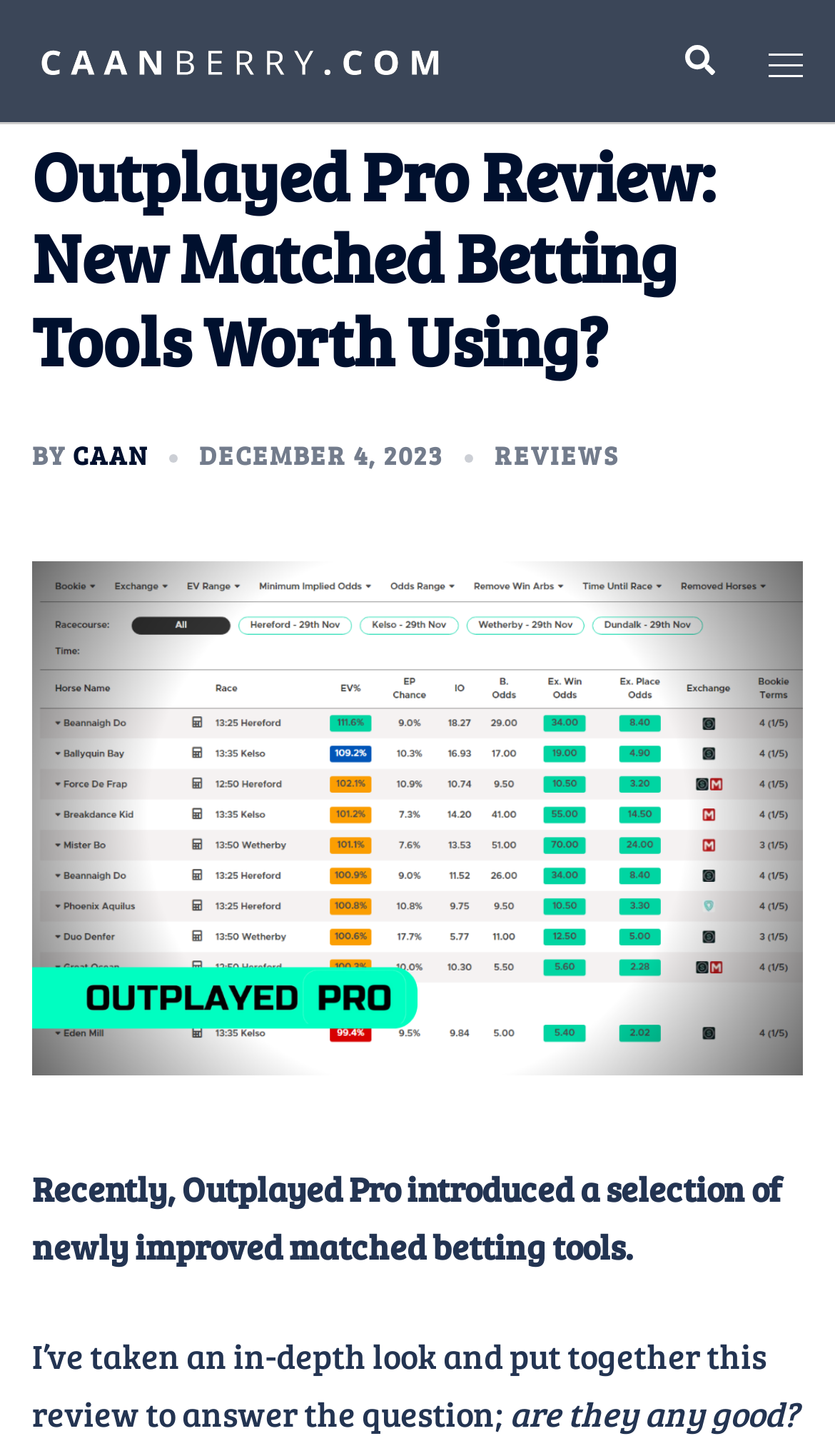Who is the author of the review?
Based on the content of the image, thoroughly explain and answer the question.

I found the author's name by looking at the header section of the webpage, where it says 'BY CAAN DECEMBER 4, 2023'. This indicates that the author of the review is CAAN.